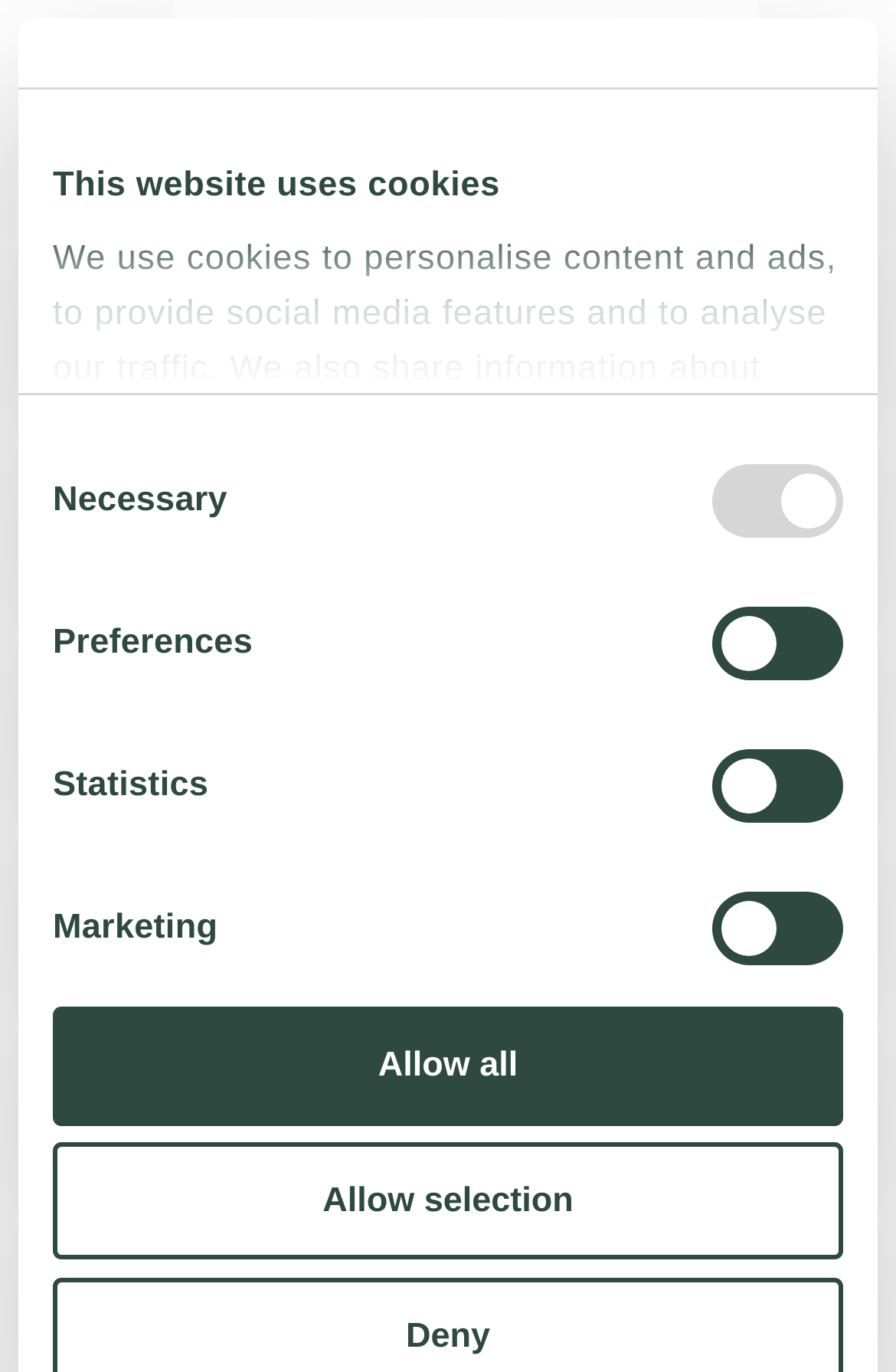Determine the bounding box coordinates for the area that needs to be clicked to fulfill this task: "View the gallery". The coordinates must be given as four float numbers between 0 and 1, i.e., [left, top, right, bottom].

[0.083, 0.903, 0.253, 0.94]